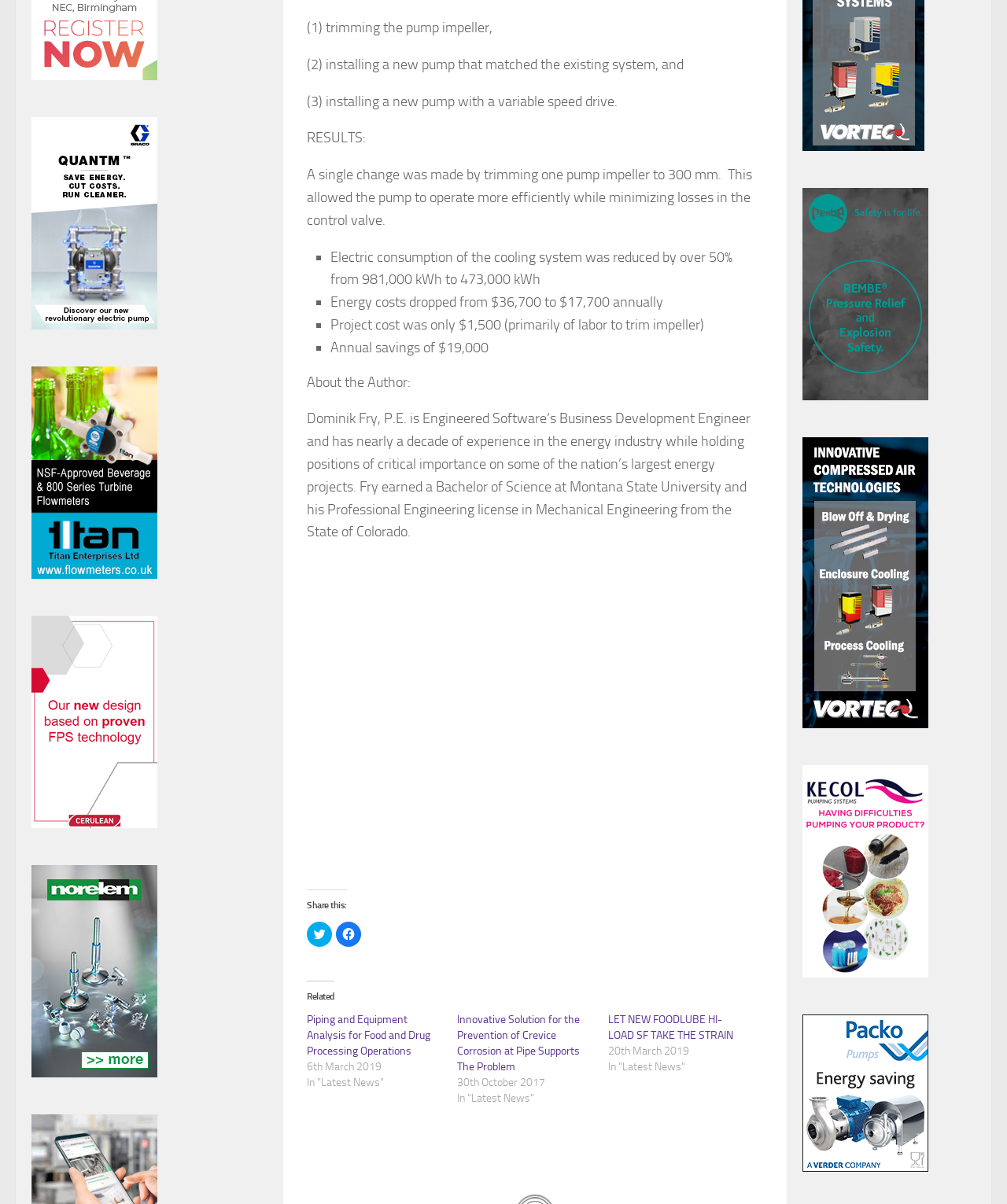What is the cost of the project?
Please provide a single word or phrase as your answer based on the image.

$1,500